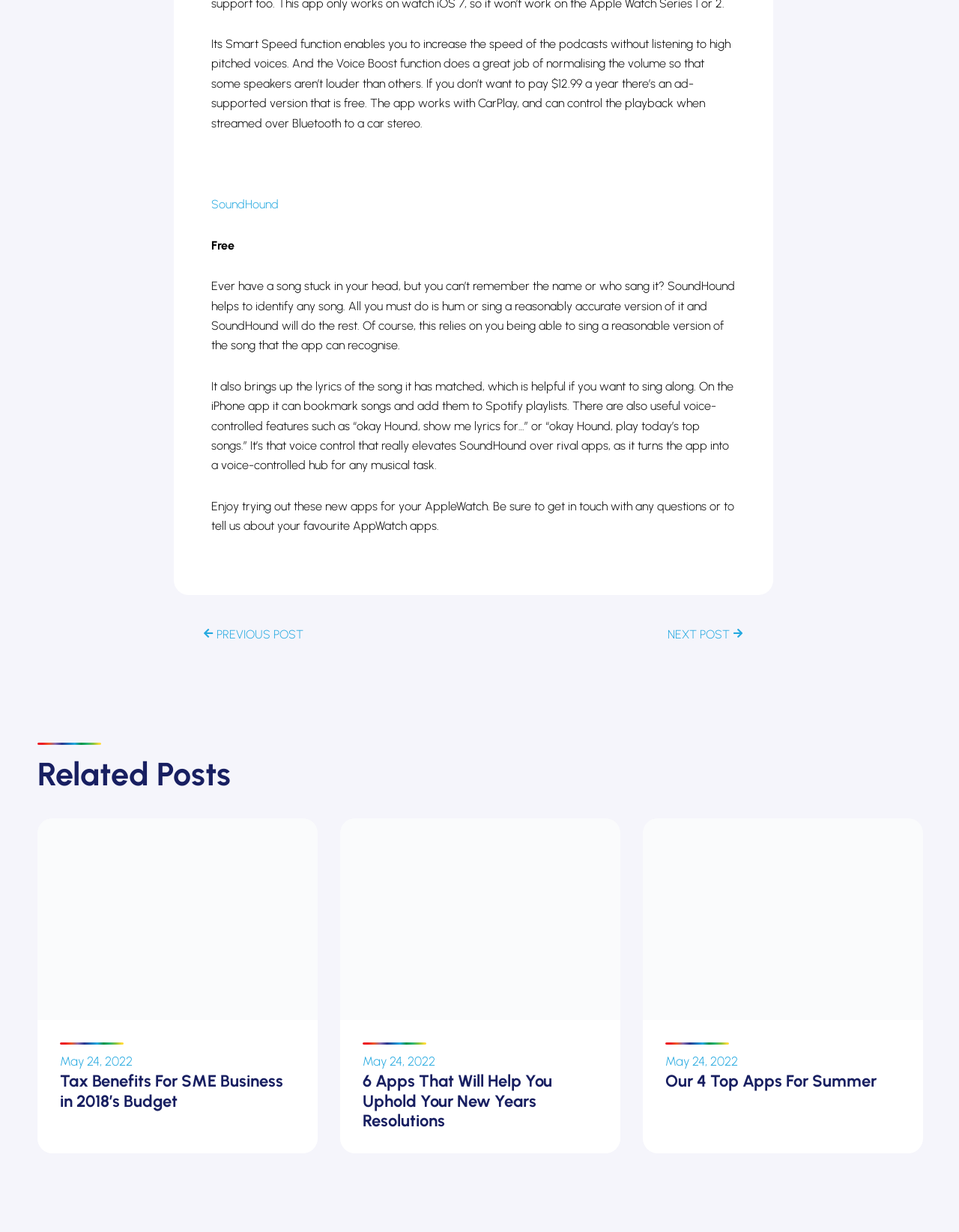What is the purpose of SoundHound's Smart Speed function?
We need a detailed and exhaustive answer to the question. Please elaborate.

The webpage states that SoundHound's Smart Speed function enables users to increase the speed of podcasts without listening to high-pitched voices.